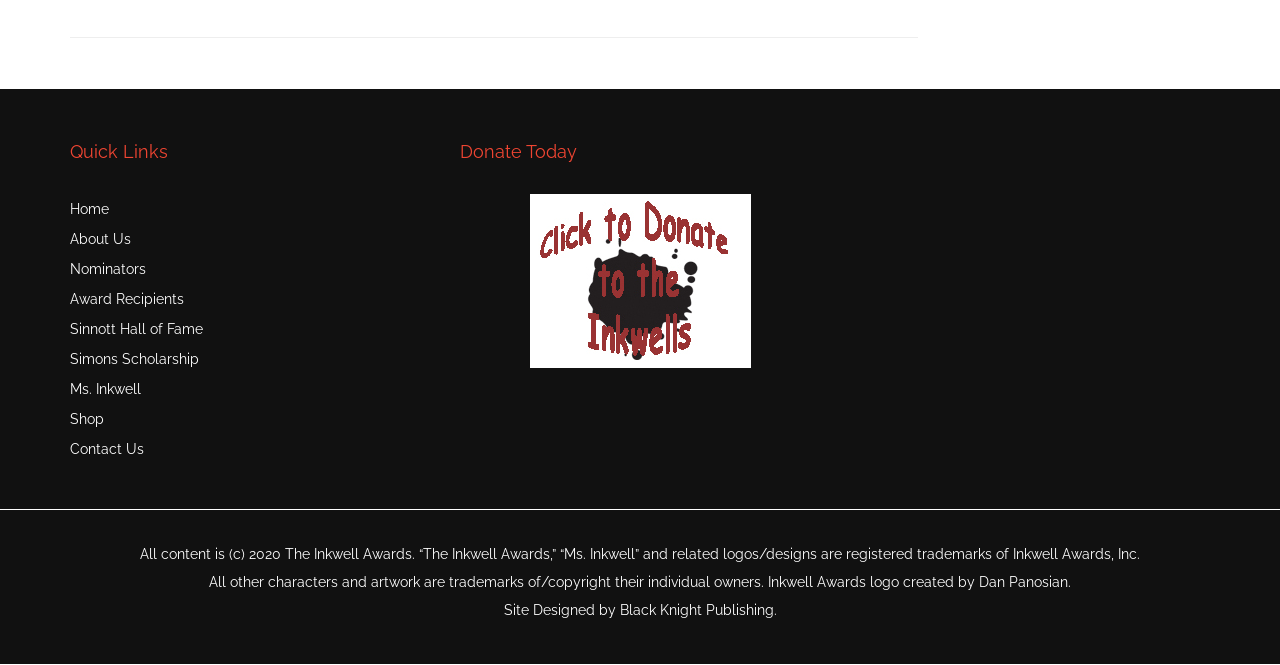Please predict the bounding box coordinates of the element's region where a click is necessary to complete the following instruction: "Contact 'The Inkwell Awards'". The coordinates should be represented by four float numbers between 0 and 1, i.e., [left, top, right, bottom].

[0.223, 0.821, 0.322, 0.845]